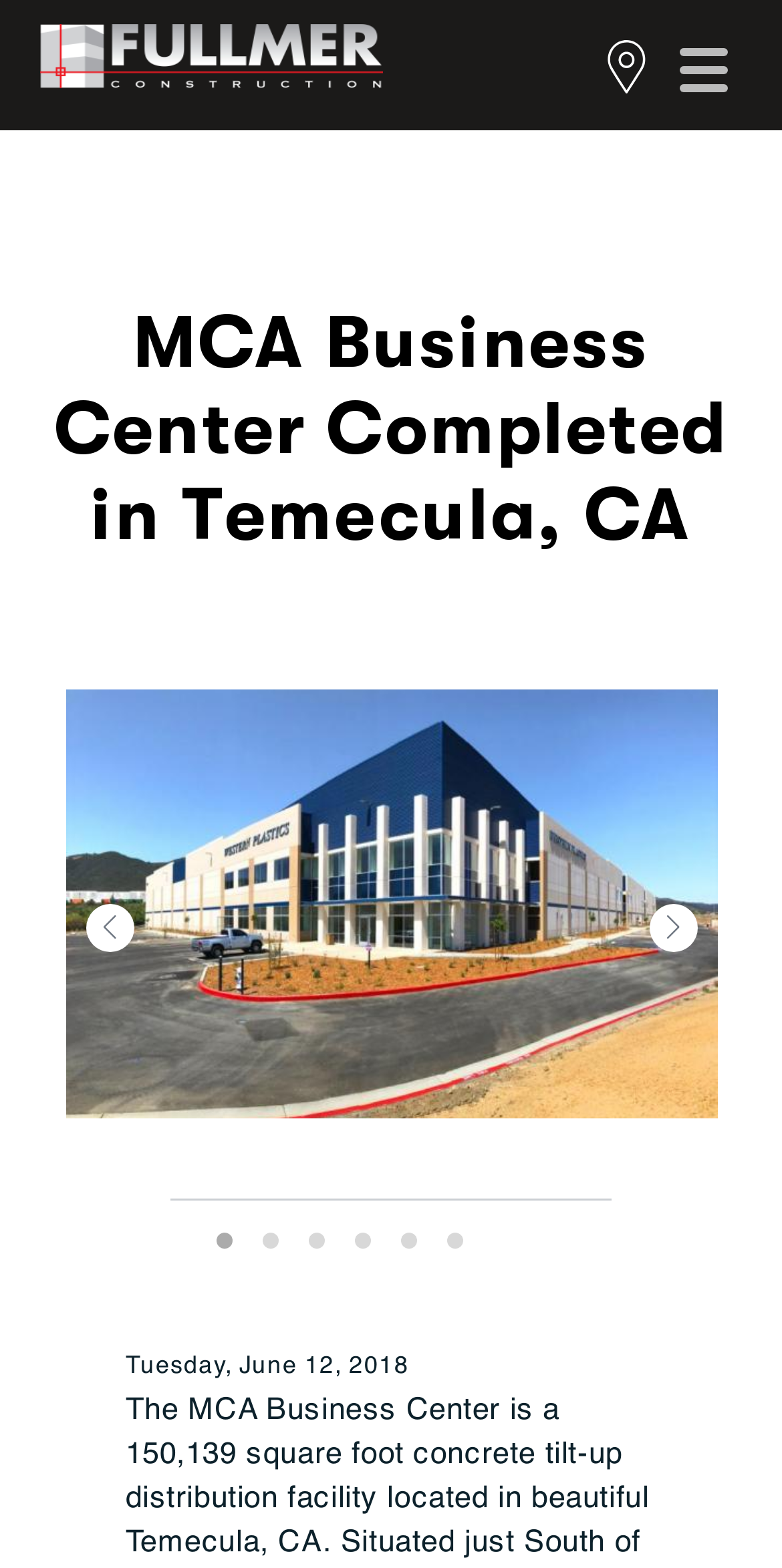Using the provided element description, identify the bounding box coordinates as (top-left x, top-left y, bottom-right x, bottom-right y). Ensure all values are between 0 and 1. Description: aria-label="Go to slide 6"

[0.572, 0.786, 0.592, 0.796]